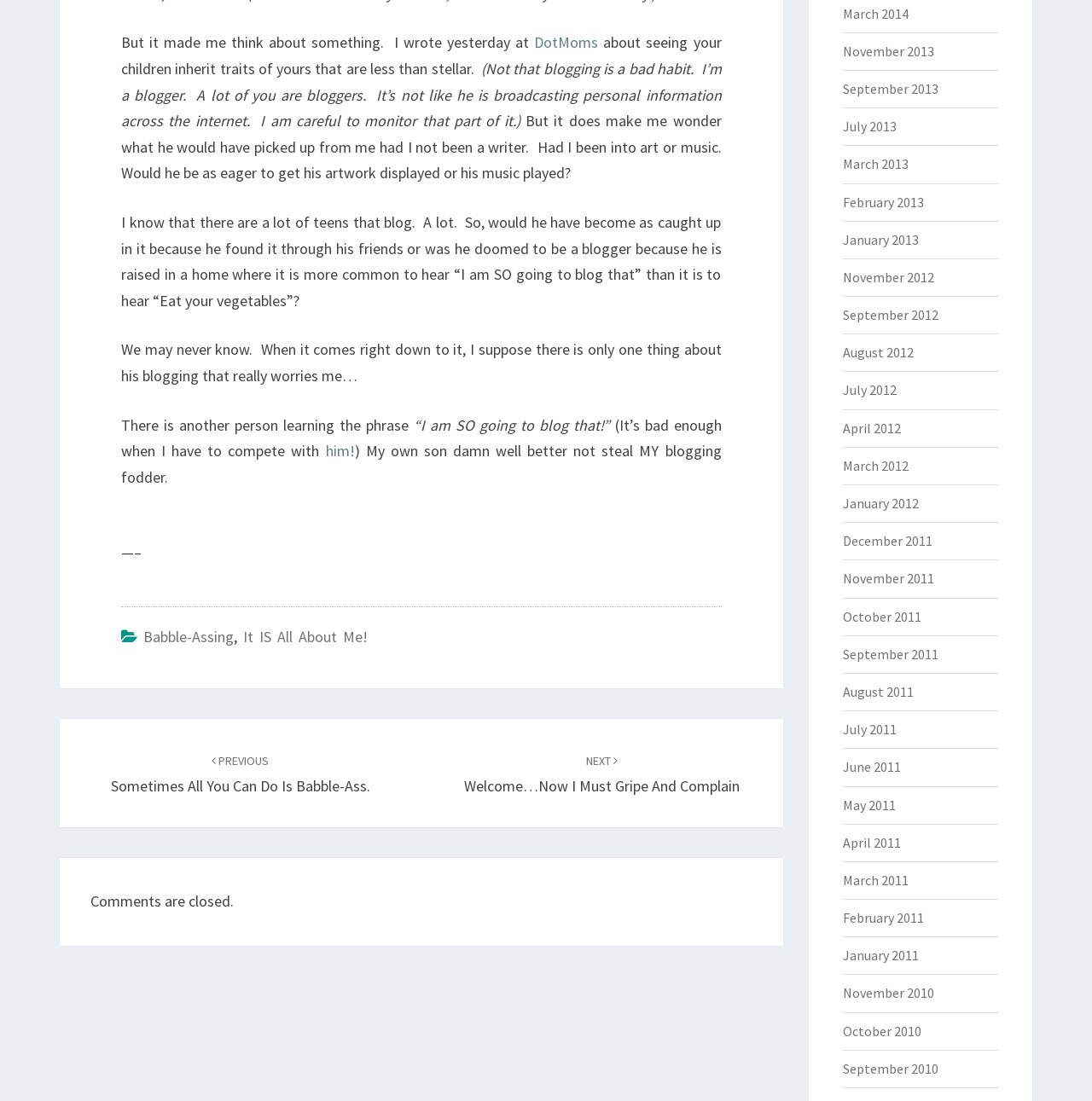Bounding box coordinates should be provided in the format (top-left x, top-left y, bottom-right x, bottom-right y) with all values between 0 and 1. Identify the bounding box for this UI element: August 2011

[0.771, 0.62, 0.836, 0.636]